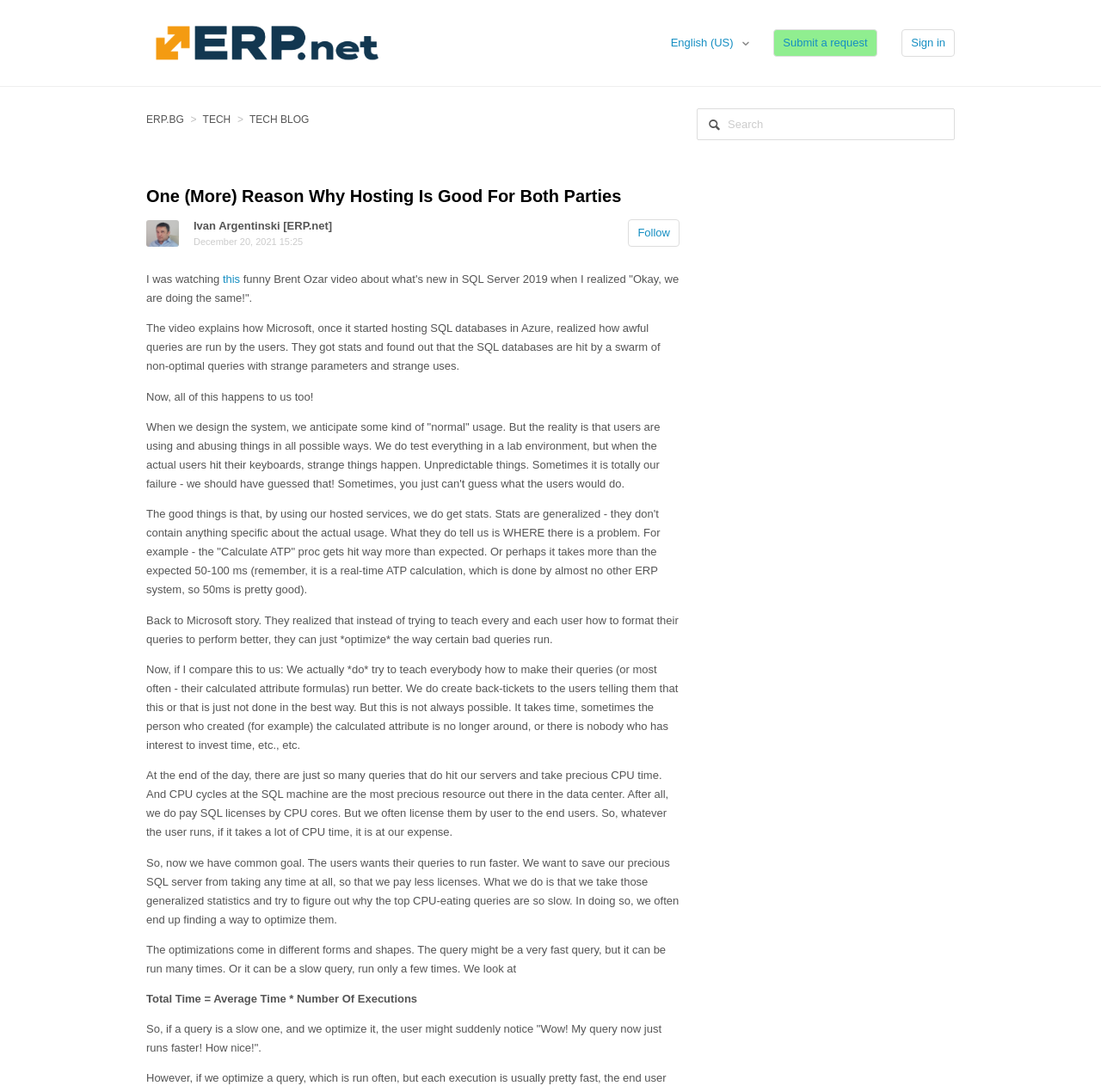What is the formula mentioned in the blog post?
Please answer the question as detailed as possible based on the image.

The formula mentioned in the blog post is Total Time = Average Time * Number Of Executions, which is displayed as a static text element with bounding box coordinates [0.133, 0.909, 0.379, 0.921]